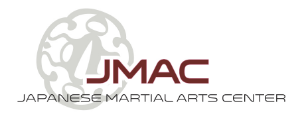Interpret the image and provide an in-depth description.

The image features the logo of the Japanese Martial Arts Center (JMAC), prominently displaying the acronym "JMAC" in a bold, stylized font. Below the acronym, the full name, "JAPANESE MARTIAL ARTS CENTER," is presented in a more understated typeface, emphasizing the center's dedication to traditional martial arts education. The logo is artistically designed, featuring a circular graphic element that may represent unity, discipline, or the Japanese cultural connection to martial arts. This visual identity encapsulates the spirit of martial arts training offered at JMAC, which serves the communities of Pinckney, Whitmore Lake, and the greater Ann Arbor area, promoting mental and physical well-being through various martial arts disciplines.